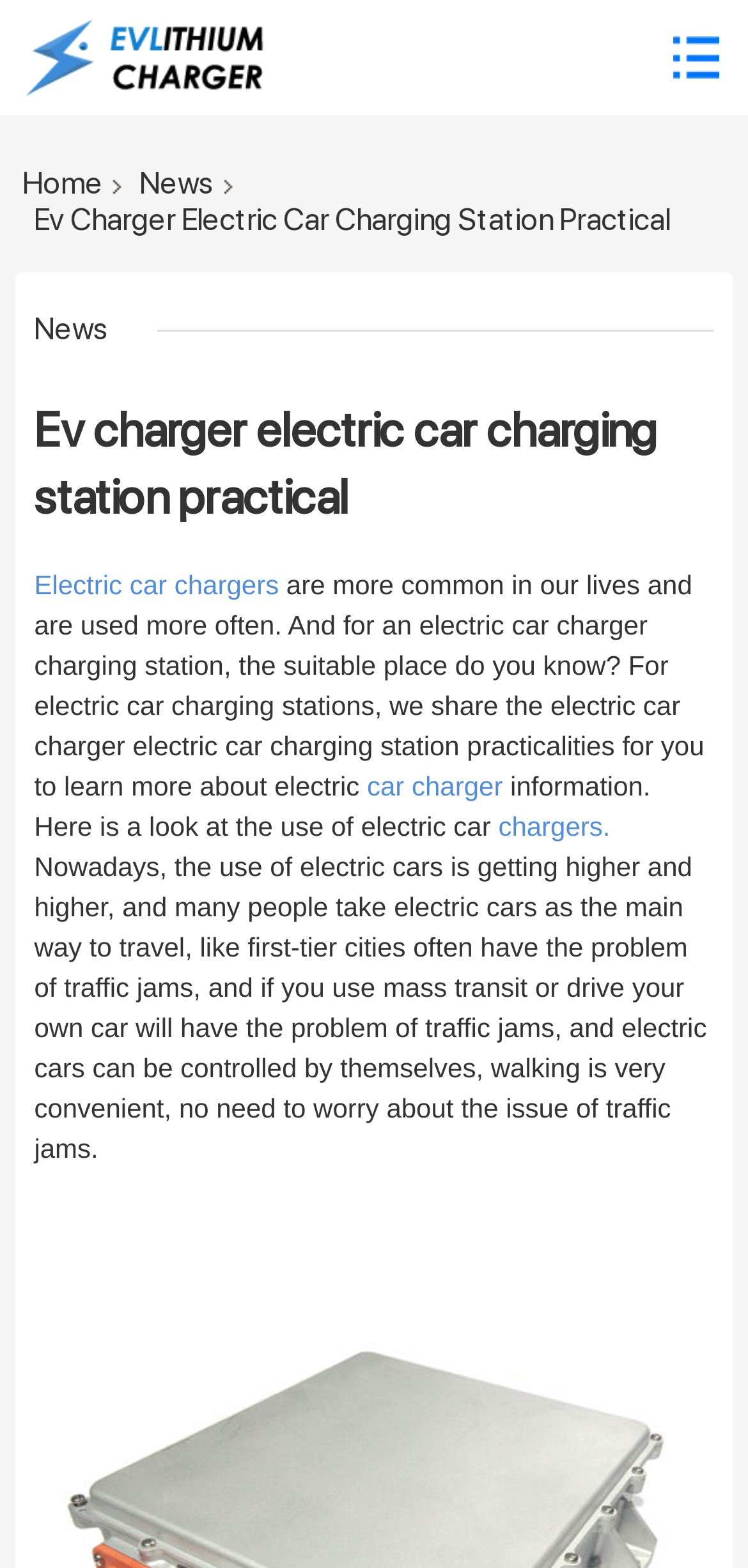What is the purpose of electric cars?
Could you give a comprehensive explanation in response to this question?

According to the webpage, electric cars are convenient and can be controlled by themselves, which implies that they can help avoid traffic jams, especially in first-tier cities.